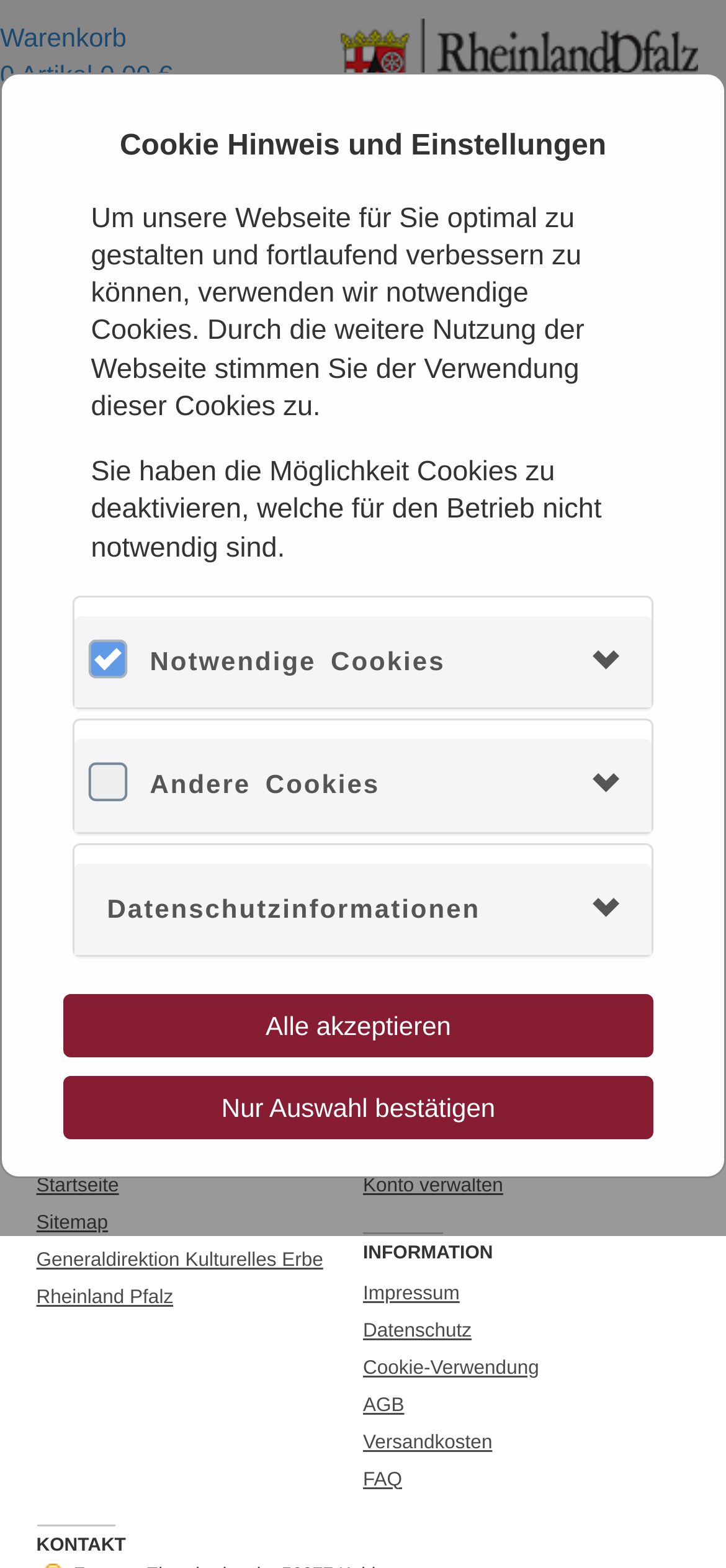Explain the webpage's layout and main content in detail.

The webpage is a maintenance mode page for the Generaldirektion Kulturelles Erbe Rheinland Pfalz website. At the top, there is a heading "Cookie Hinweis und Einstellungen" (Cookie Notice and Settings) followed by two paragraphs of text explaining the use of necessary cookies and the option to deactivate non-essential cookies.

Below the text, there is a horizontal tab list with three tabs: "Notwendige Cookies" (Necessary Cookies), "Andere Cookies" (Other Cookies), and "Datenschutzinformationen" (Data Protection Information). Each tab has a corresponding button that can be expanded to reveal more information.

On the right side of the page, there are two buttons: "Alle akzeptieren" (Accept All) and "Nur Auswahl bestätigen" (Confirm Selection Only).

In the top-left corner, there is a link to the shopping cart with the text "Artikel" (Items) and a price of "0,00 €". Next to it, there is a link to log in.

Below the shopping cart link, there is a search box with a placeholder text "Suche - startet mit mindestens 3 Zeichen..." (Search - starts with at least 3 characters...).

On the right side of the search box, there are two buttons to adjust the font size: "A-" and "A+".

The main content of the page is a message informing users that the online shop is currently unavailable due to maintenance and will be available again soon. The message also mentions that tickets can be purchased at the museum shops during opening hours.

At the bottom of the page, there are three links with corresponding images, followed by a section with links to various pages, including the homepage, sitemap, and general information about the Generaldirektion Kulturelles Erbe Rheinland Pfalz.

The page is divided into three sections: "SHOP", "SERVICE", and "INFORMATION", each with its own set of links to related pages.